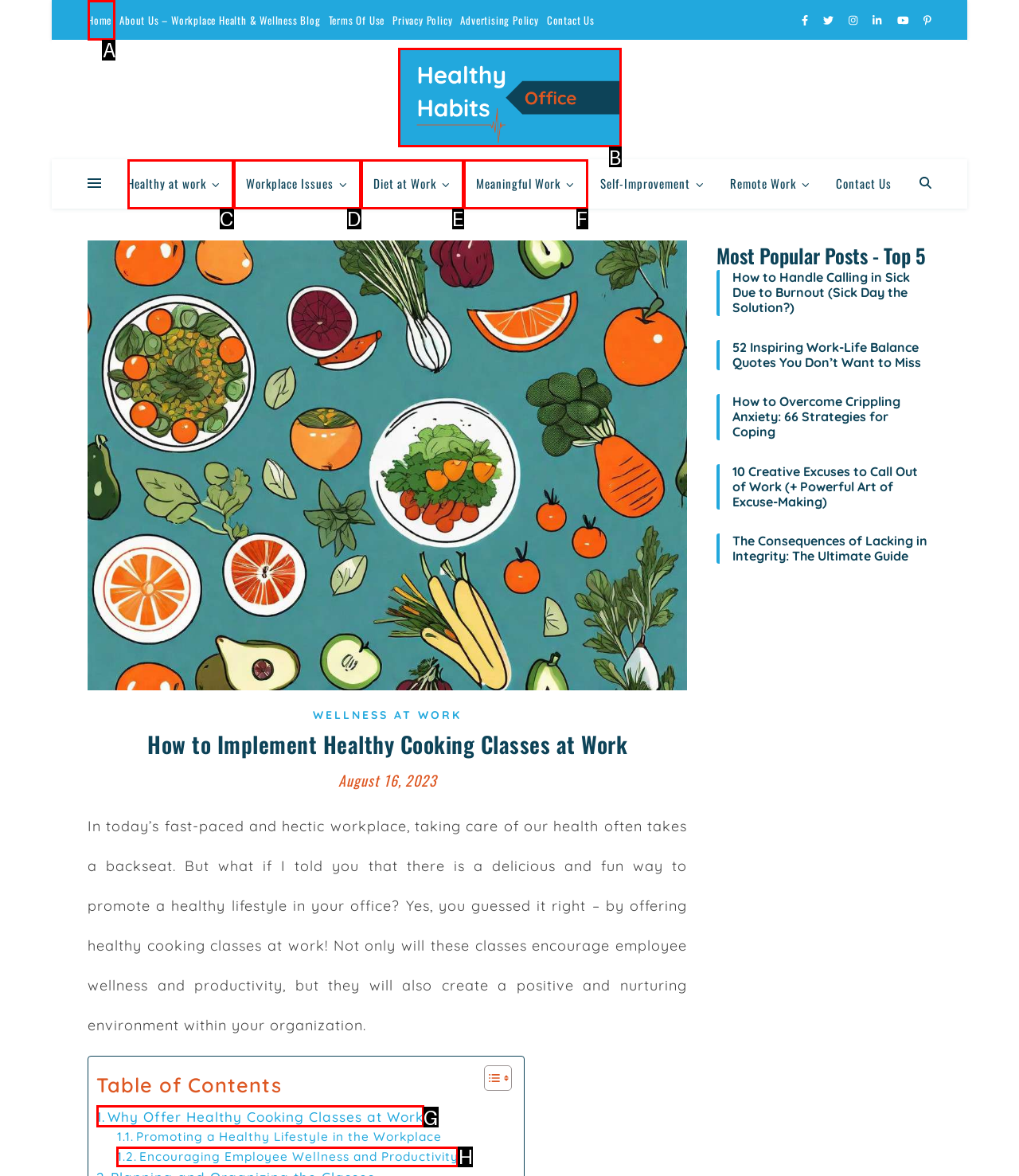What option should I click on to execute the task: Click on the 'Home' link? Give the letter from the available choices.

A